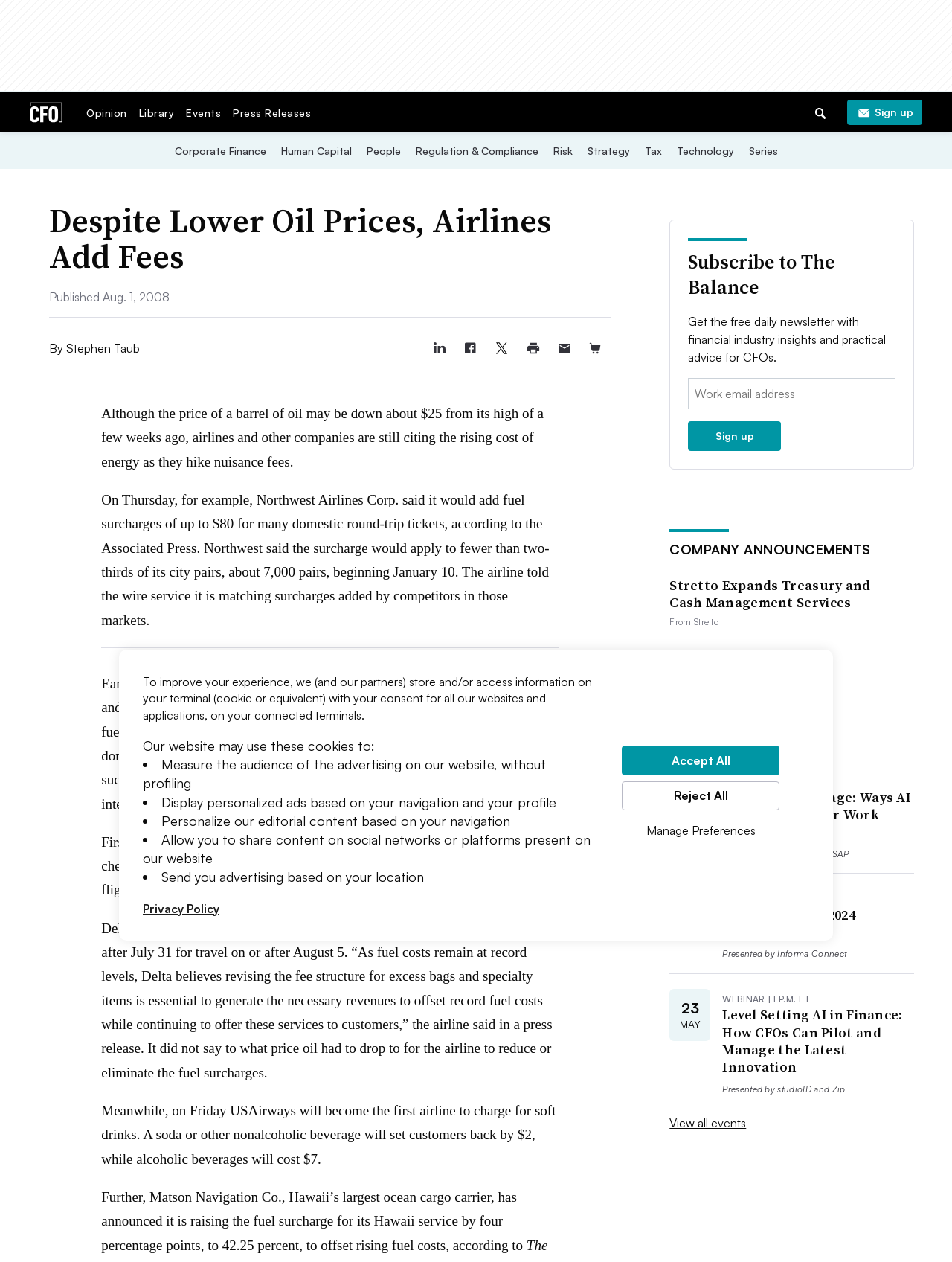Determine the bounding box coordinates of the area to click in order to meet this instruction: "Shop all kids glasses".

None